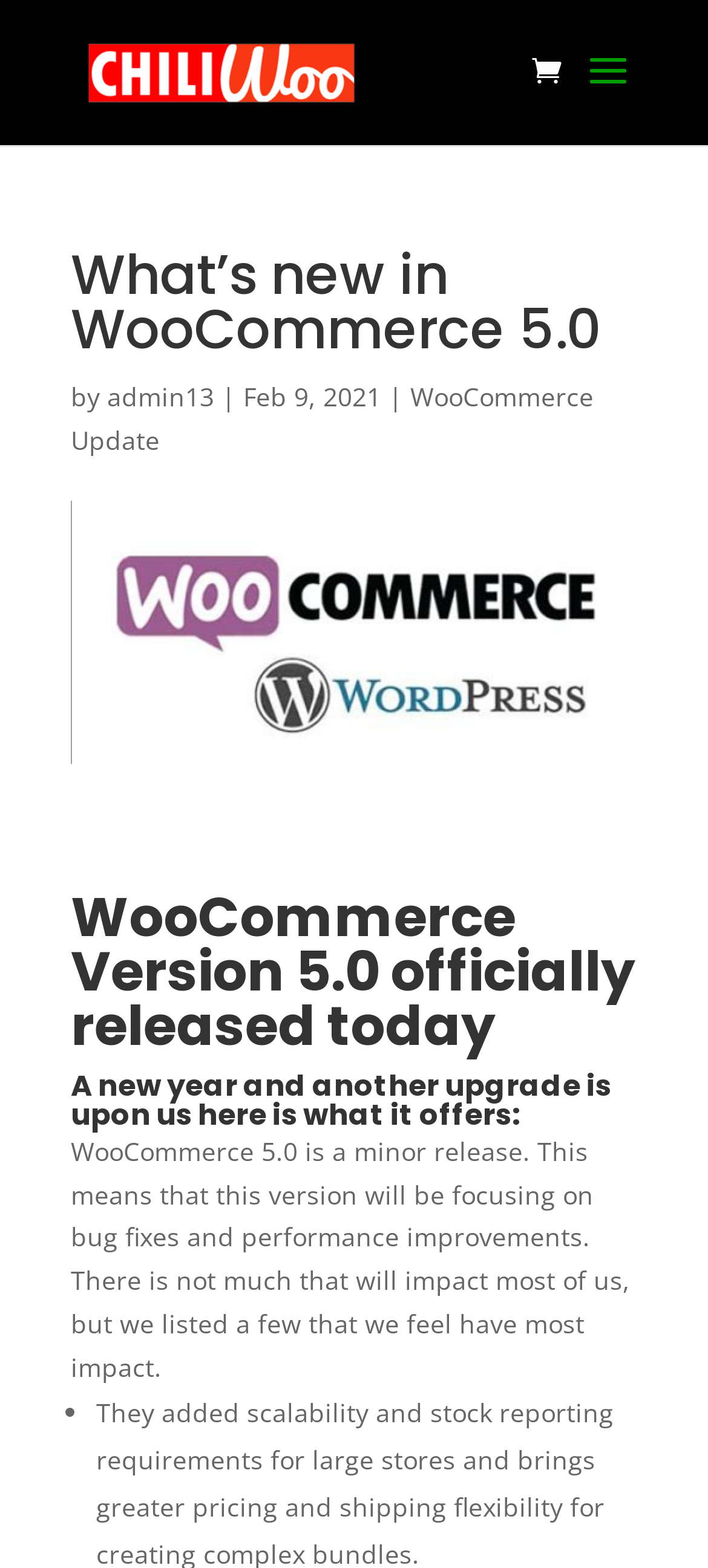Review the image closely and give a comprehensive answer to the question: What is the name of the website?

I found the website's name by looking at the text 'CHILI Woo' which is located at the top of the webpage and is also an image.